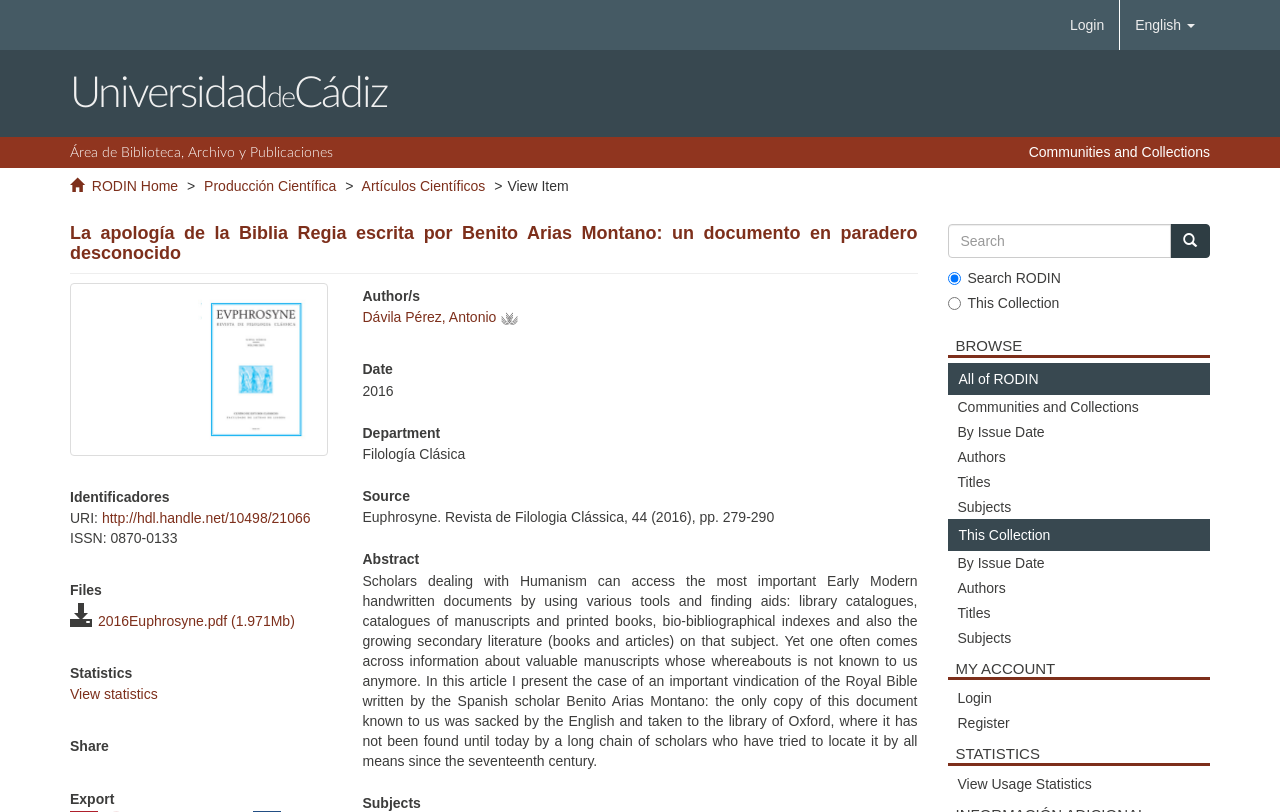Determine the bounding box coordinates of the clickable element to complete this instruction: "Contact Bison Bins". Provide the coordinates in the format of four float numbers between 0 and 1, [left, top, right, bottom].

None